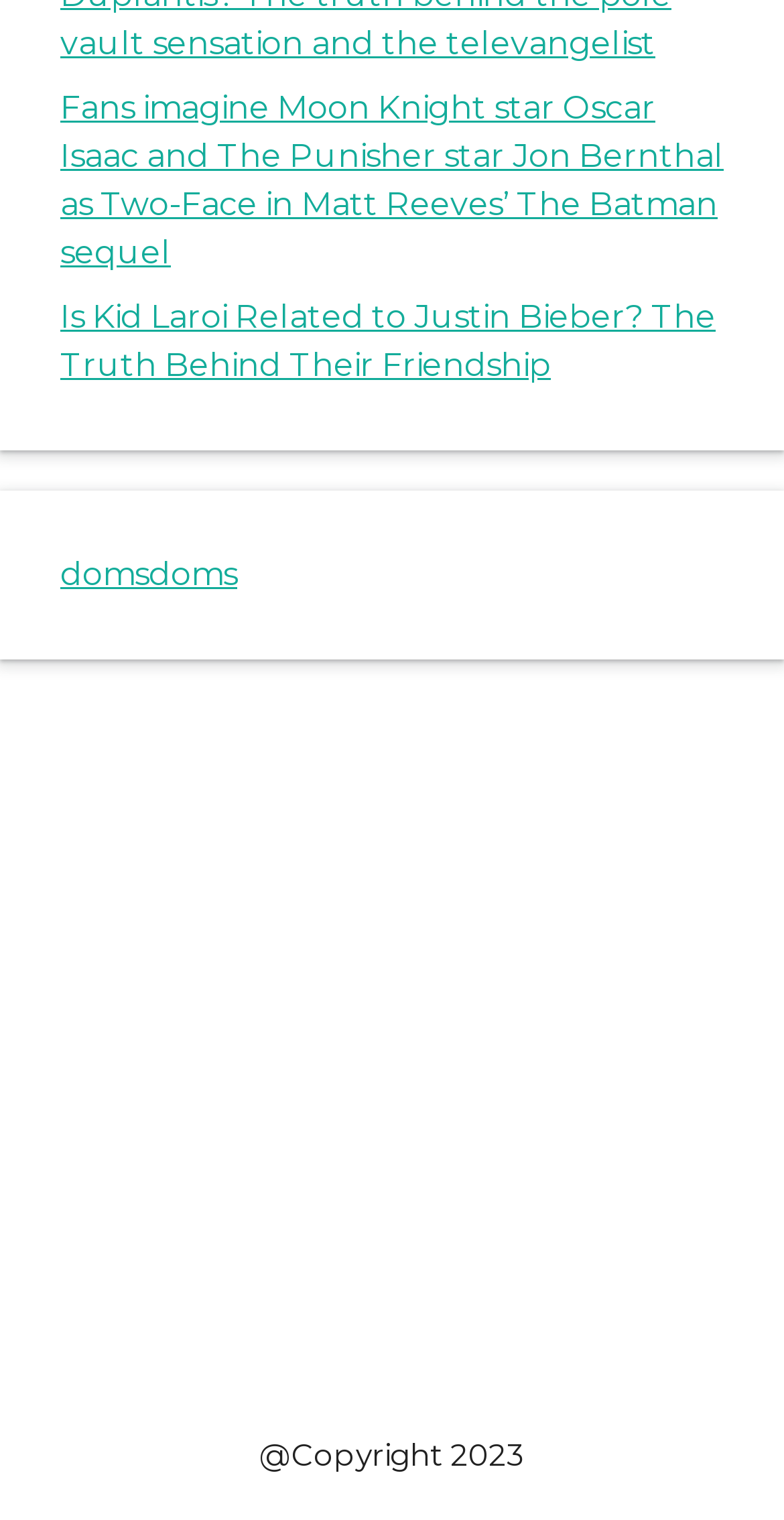Refer to the image and answer the question with as much detail as possible: What is the copyright year of the website?

I found the StaticText element [61] with the text '@Copyright 2023' at the bottom of the webpage, which indicates the copyright year of the website.